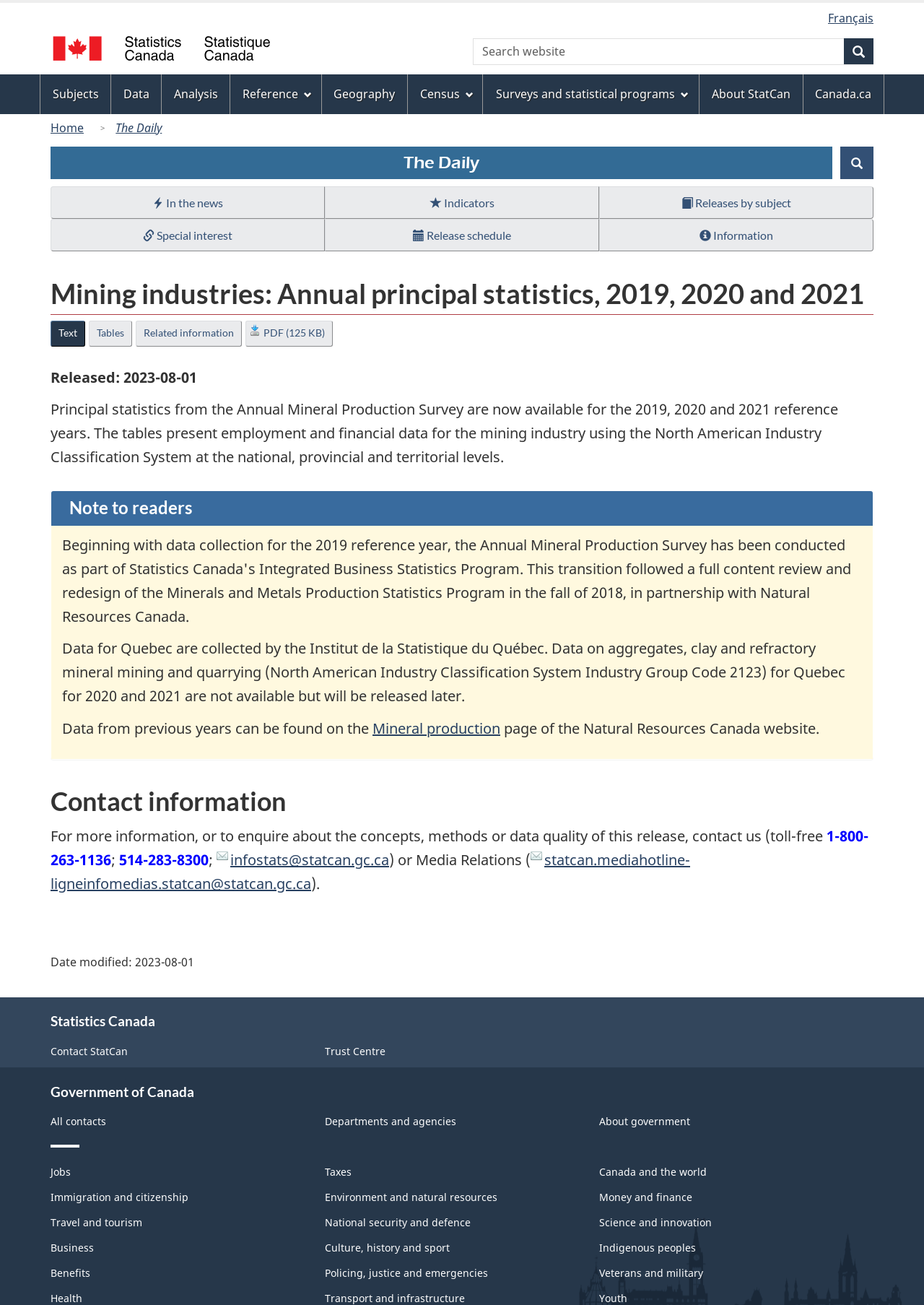Who collects data for Quebec?
Using the image, respond with a single word or phrase.

Institut de la Statistique du Québec